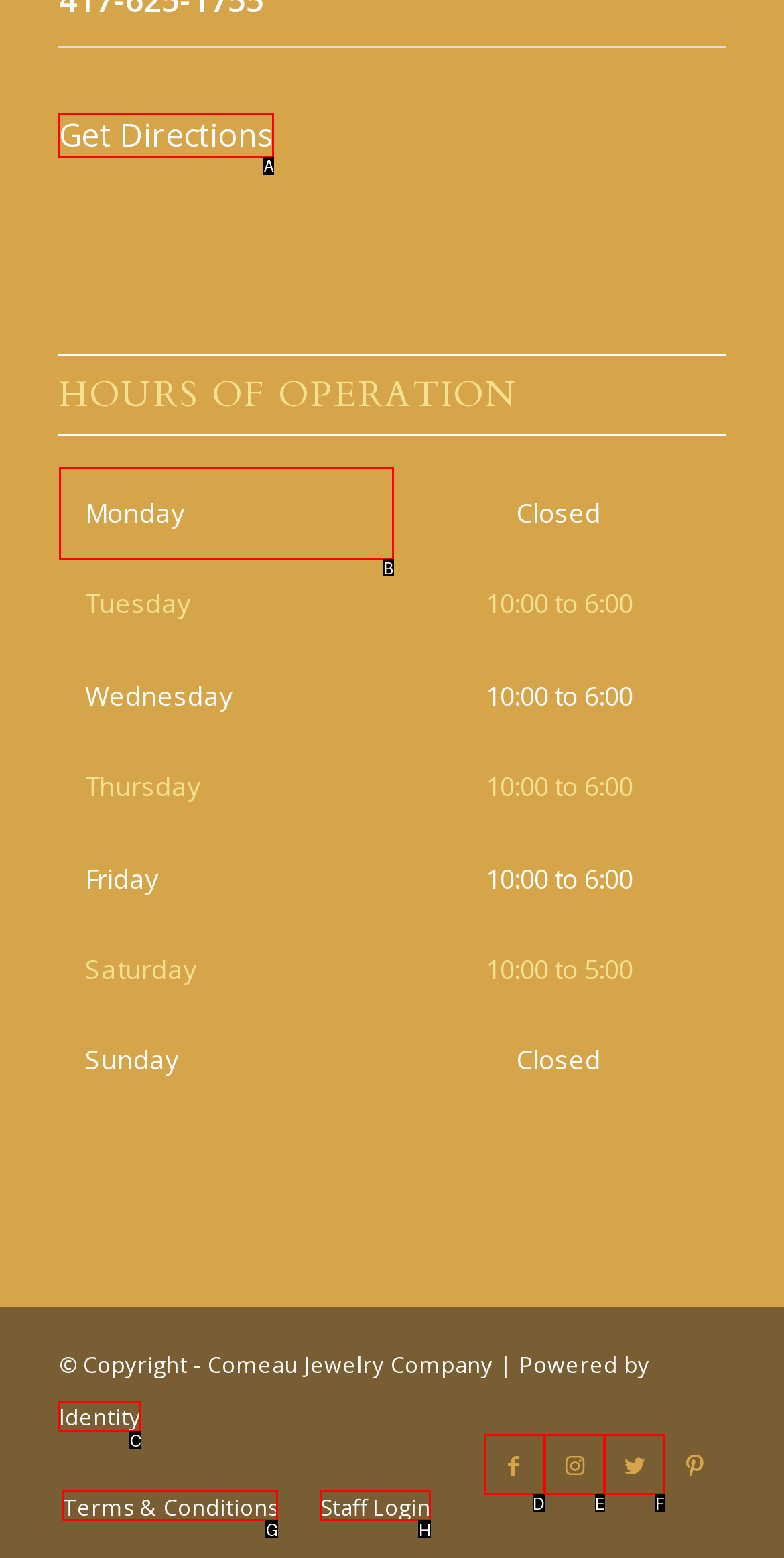Identify the appropriate choice to fulfill this task: Click on Monday
Respond with the letter corresponding to the correct option.

B